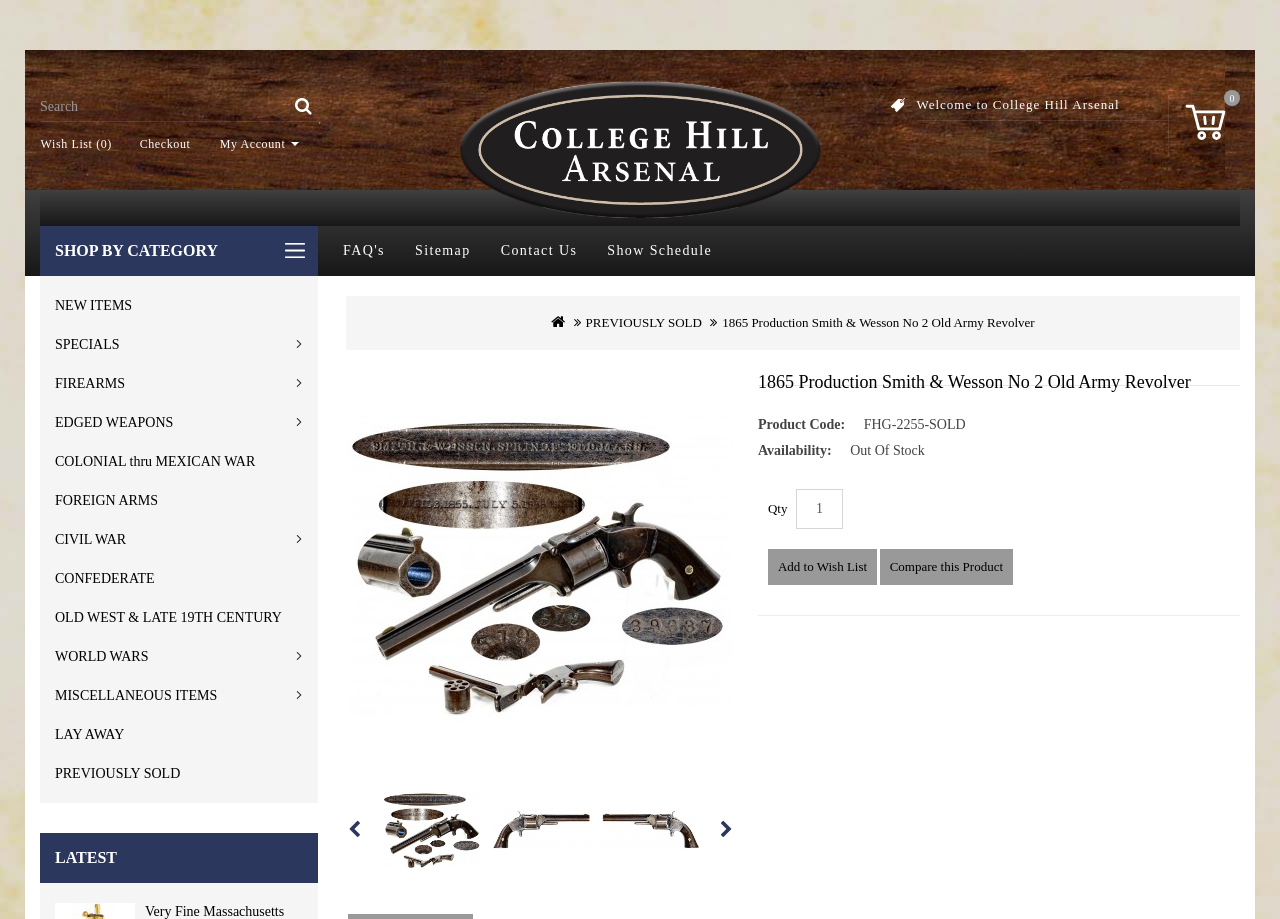Is the product in stock?
Please use the image to provide an in-depth answer to the question.

I determined the availability of the product by looking at the 'Availability:' label with a bounding box of [0.592, 0.482, 0.65, 0.498] and the corresponding text 'Out Of Stock' with a bounding box of [0.661, 0.482, 0.722, 0.498].